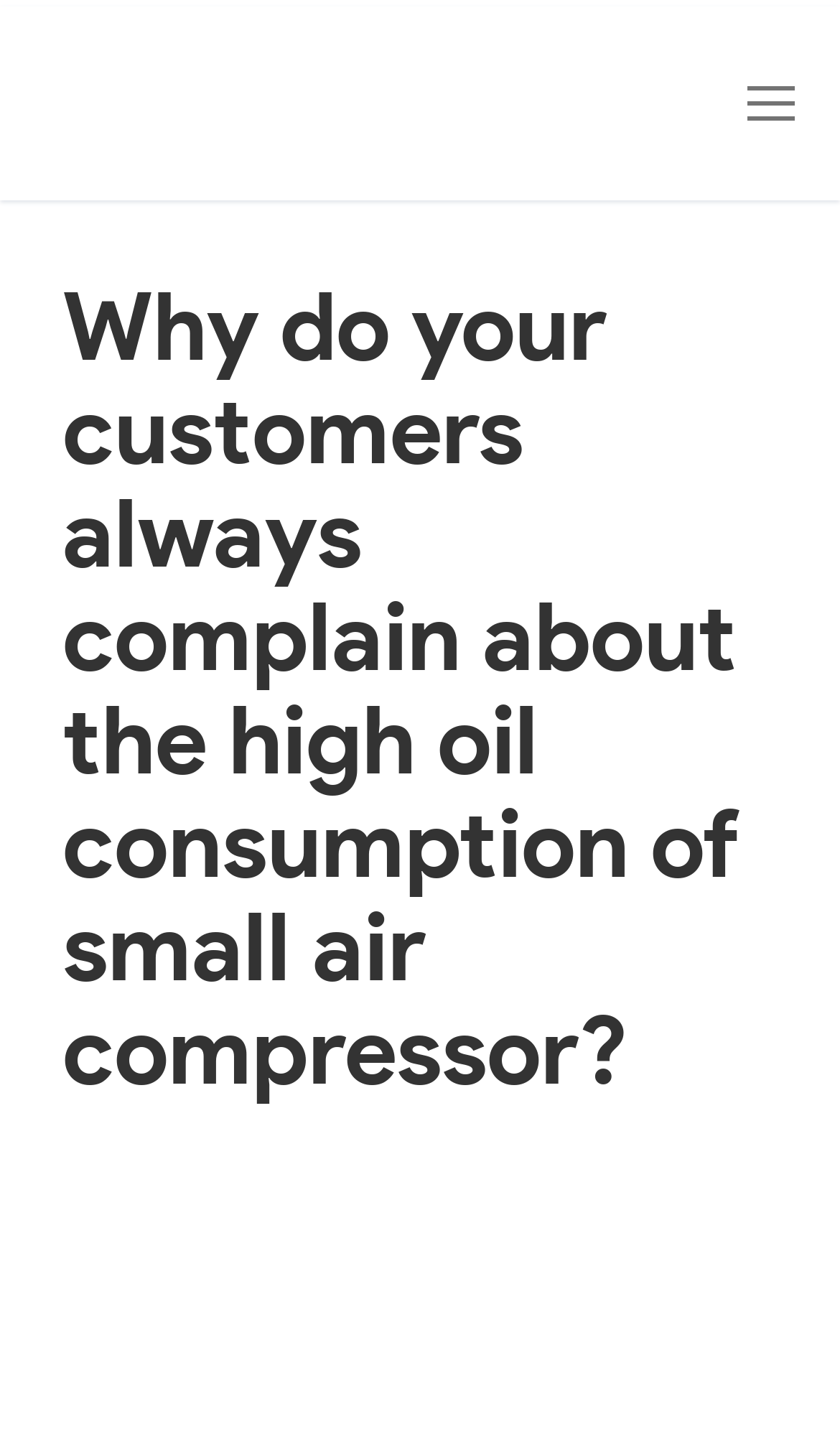Determine which piece of text is the heading of the webpage and provide it.

Why do your customers always complain about the high oil consumption of small air compressor?